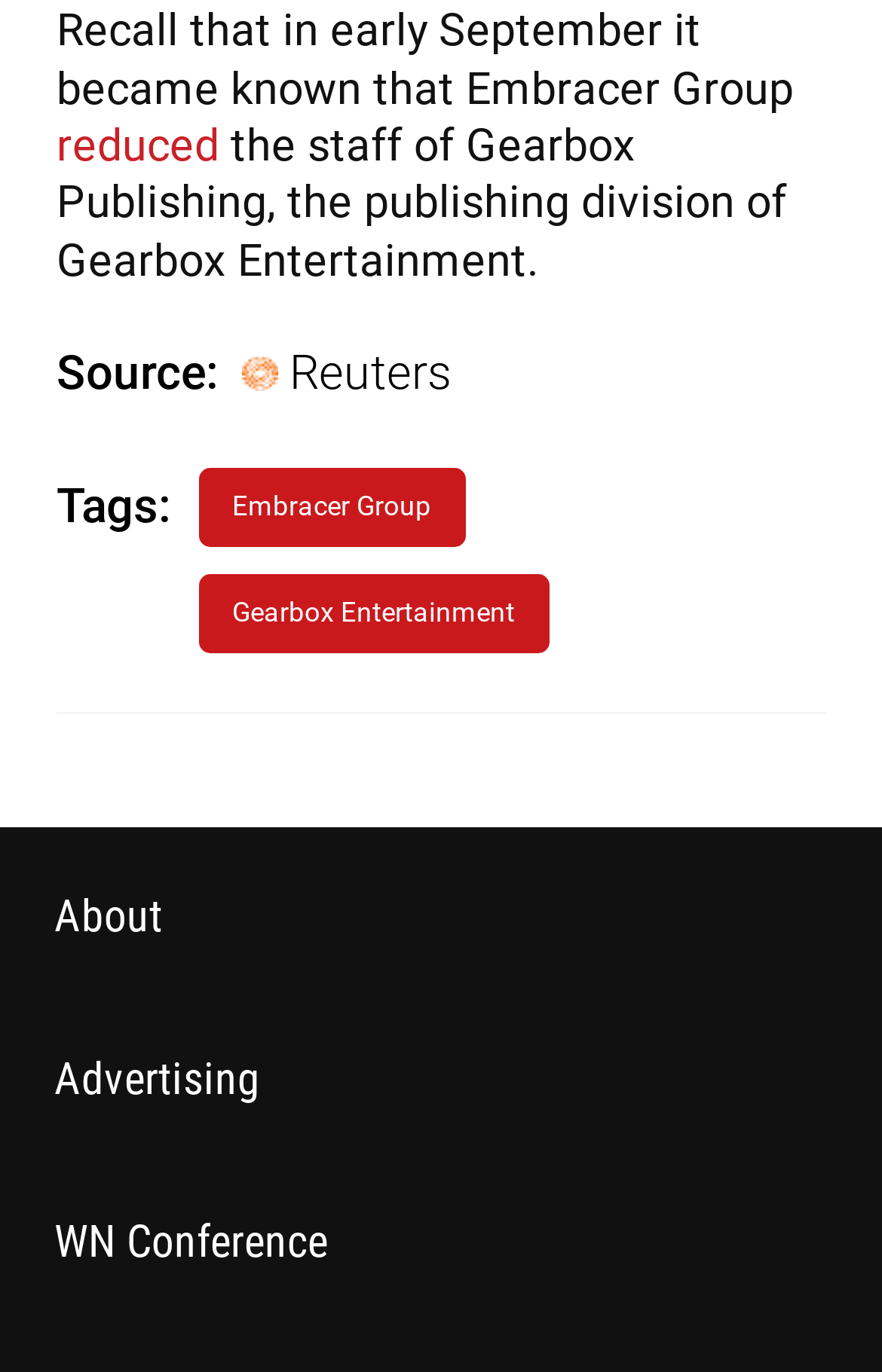Using the given description, provide the bounding box coordinates formatted as (top-left x, top-left y, bottom-right x, bottom-right y), with all values being floating point numbers between 0 and 1. Description: Gearbox Entertainment

[0.225, 0.418, 0.622, 0.475]